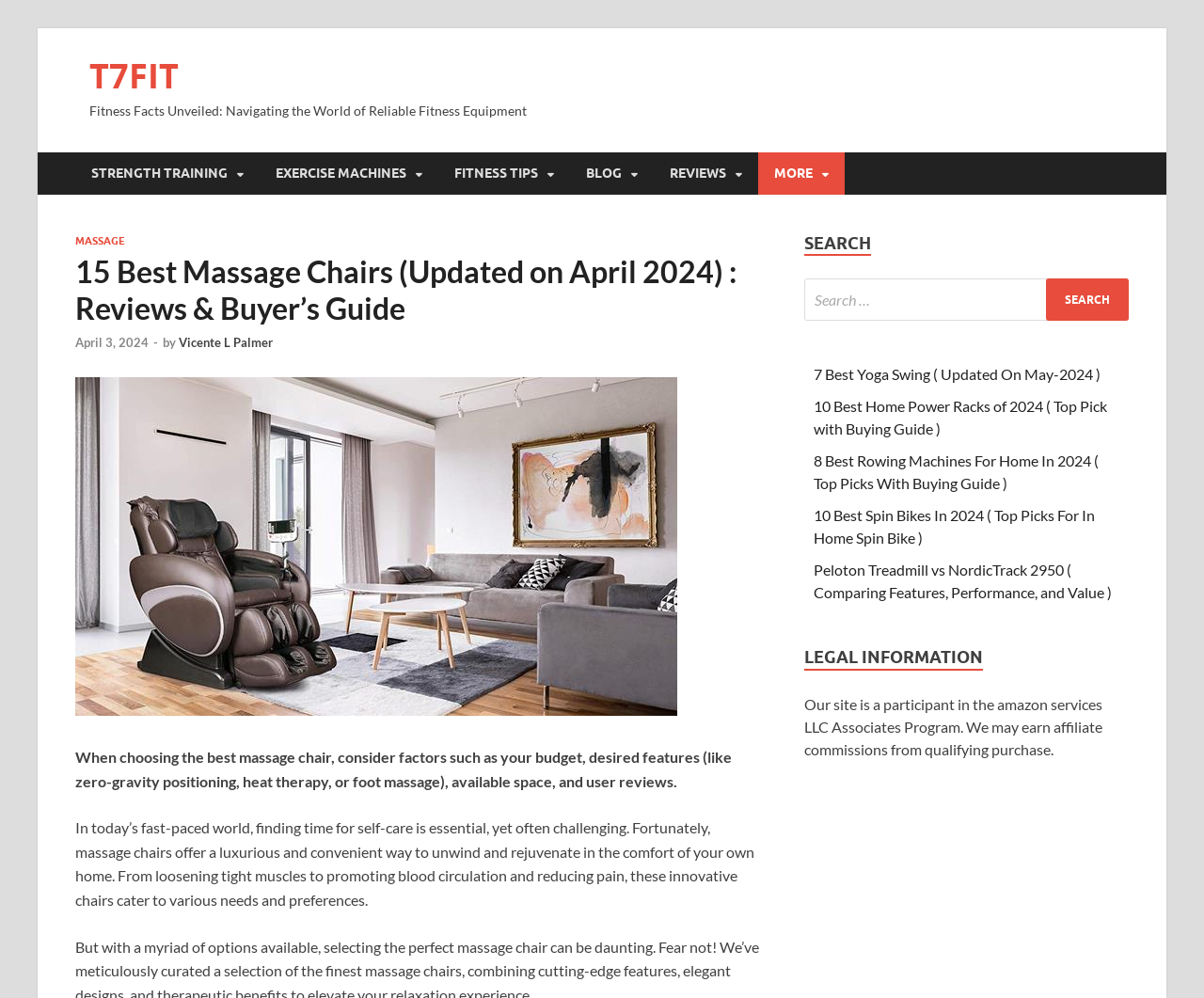What is the main topic of this webpage?
Look at the screenshot and respond with one word or a short phrase.

Massage chairs